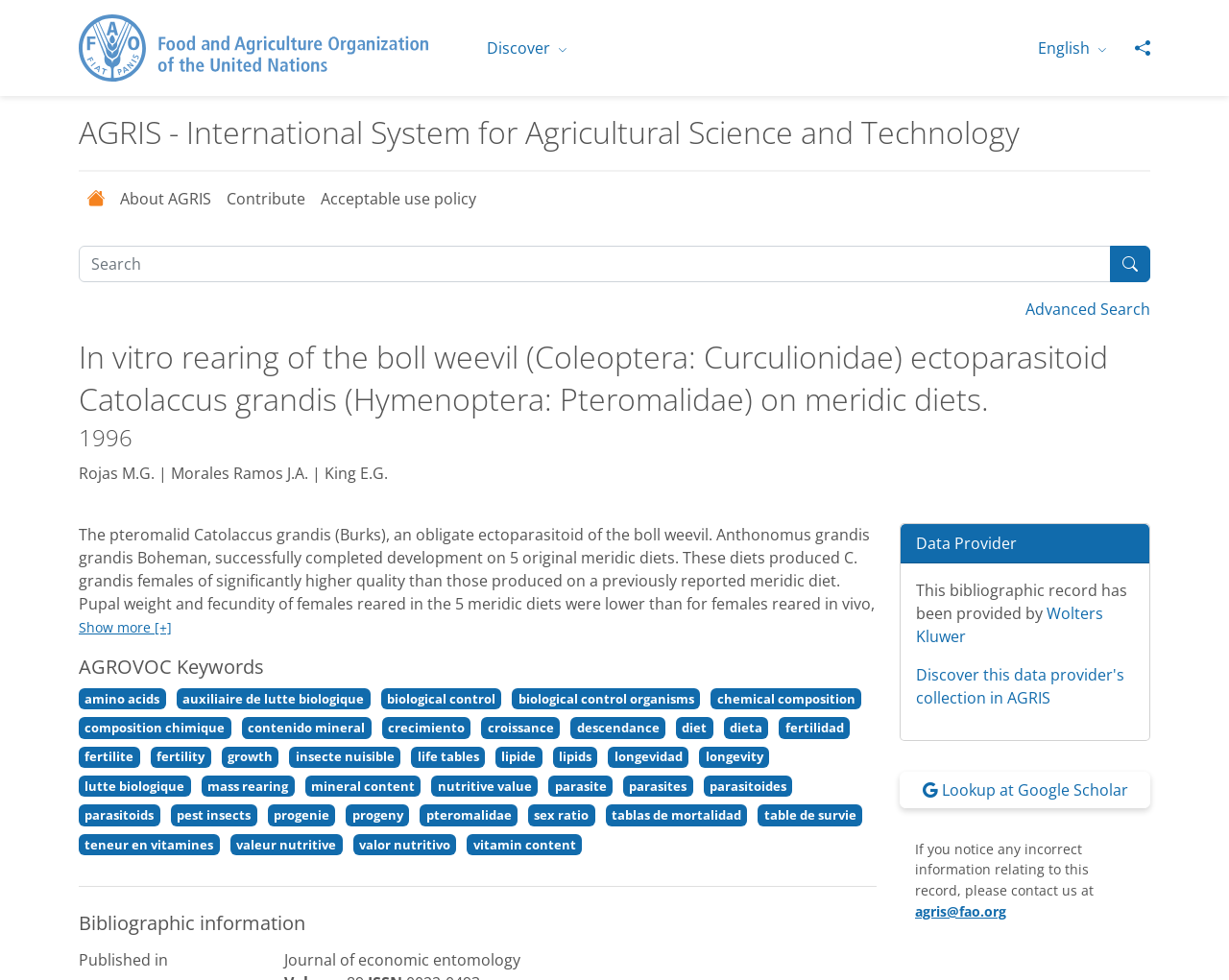Show me the bounding box coordinates of the clickable region to achieve the task as per the instruction: "Lookup at Google Scholar".

[0.732, 0.787, 0.936, 0.824]